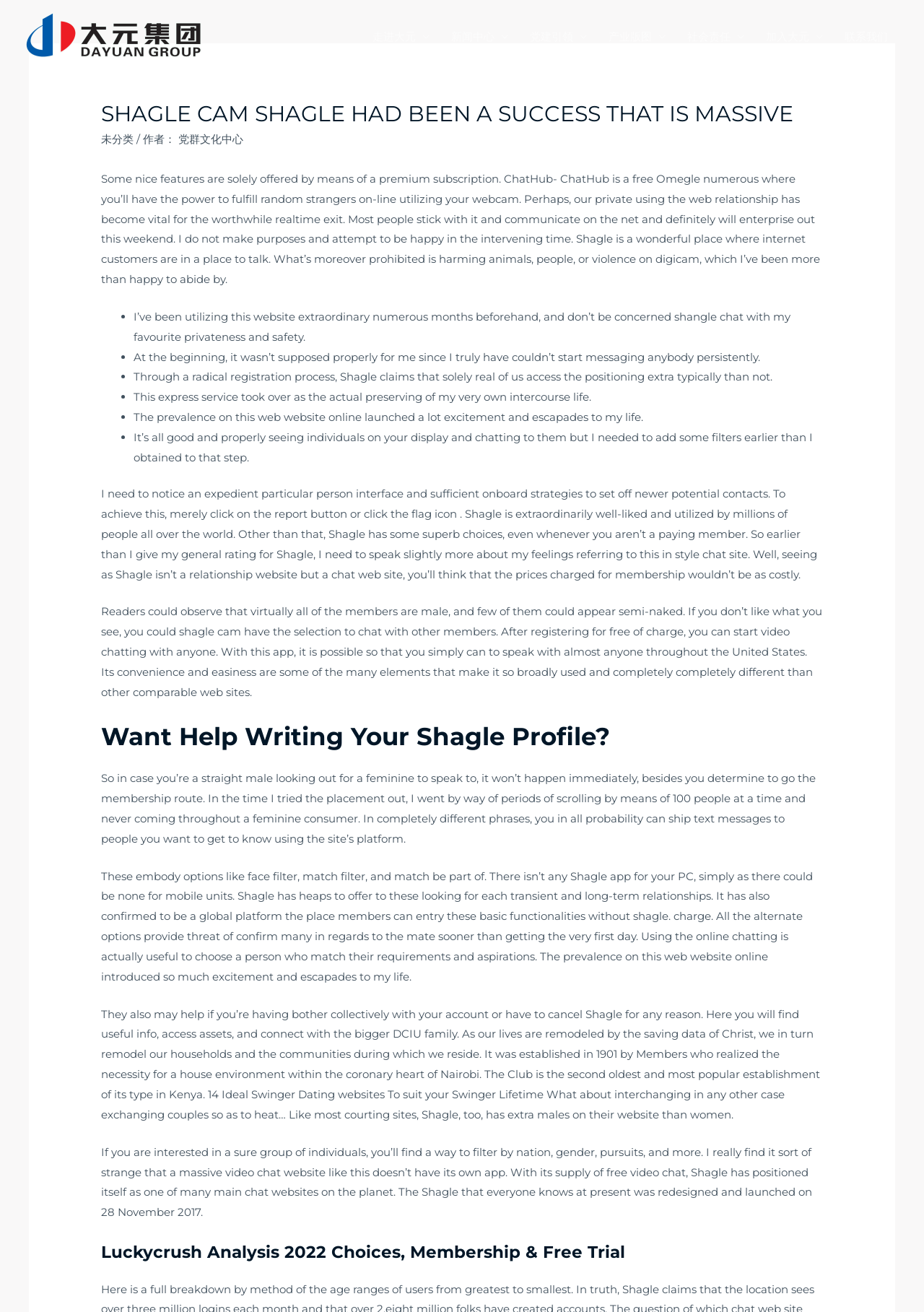Show the bounding box coordinates for the element that needs to be clicked to execute the following instruction: "Click the '未分类' link". Provide the coordinates in the form of four float numbers between 0 and 1, i.e., [left, top, right, bottom].

[0.109, 0.101, 0.145, 0.111]